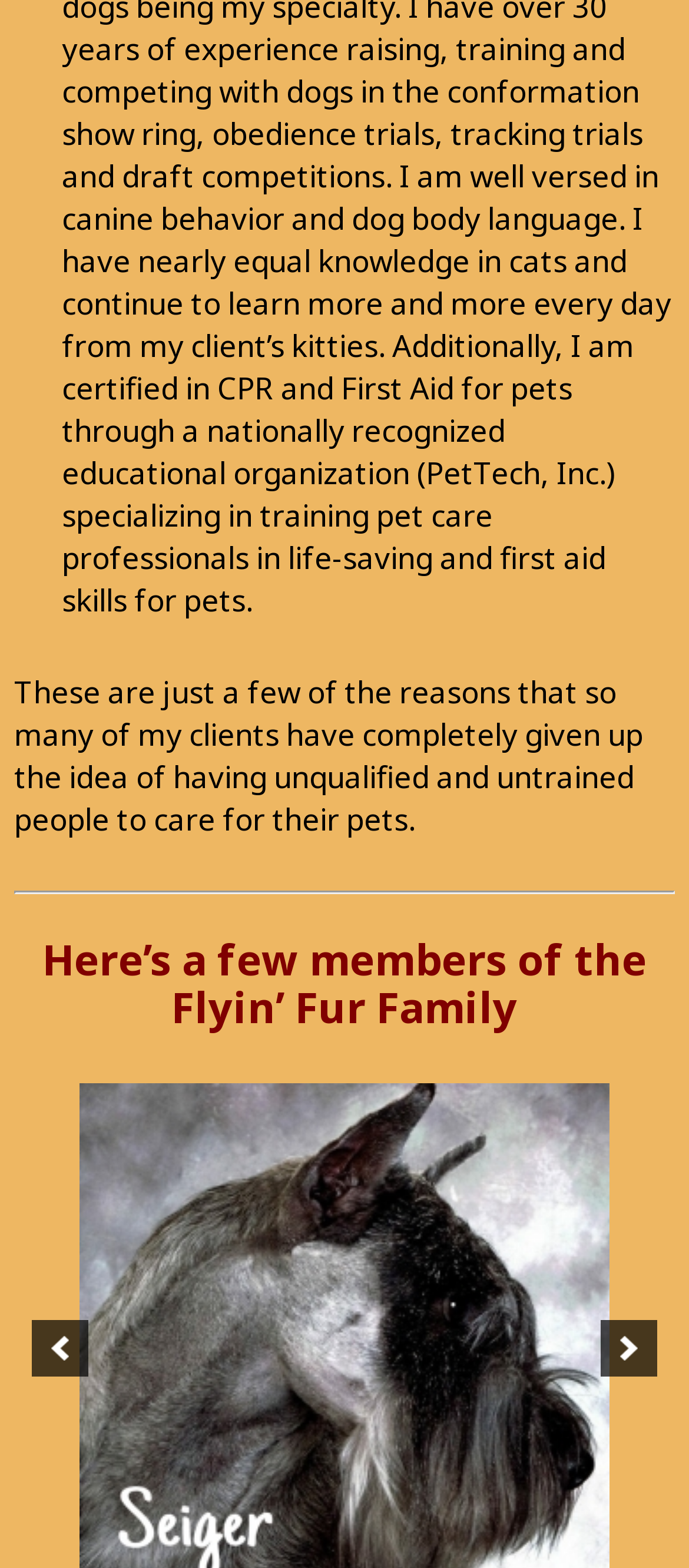Provide the bounding box coordinates of the HTML element described by the text: "aria-label="next"". The coordinates should be in the format [left, top, right, bottom] with values between 0 and 1.

[0.872, 0.842, 0.954, 0.878]